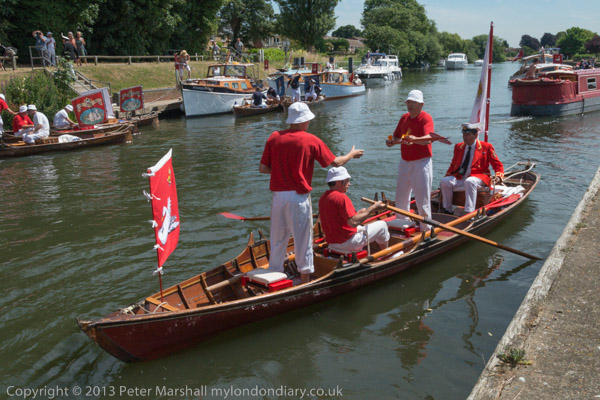Kindly respond to the following question with a single word or a brief phrase: 
What is the likely event taking place along the waterway?

Regatta or community festival